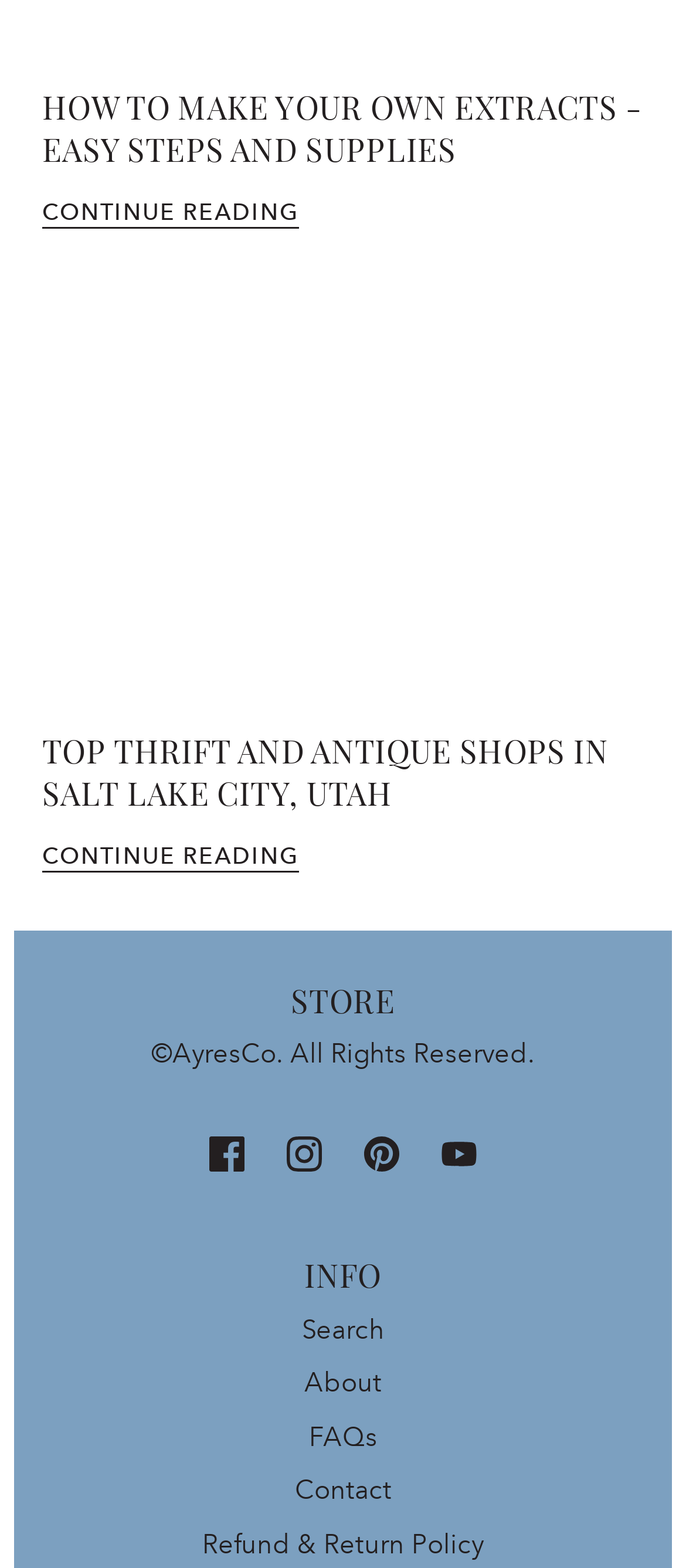Could you determine the bounding box coordinates of the clickable element to complete the instruction: "check refund and return policy"? Provide the coordinates as four float numbers between 0 and 1, i.e., [left, top, right, bottom].

[0.295, 0.975, 0.705, 0.995]